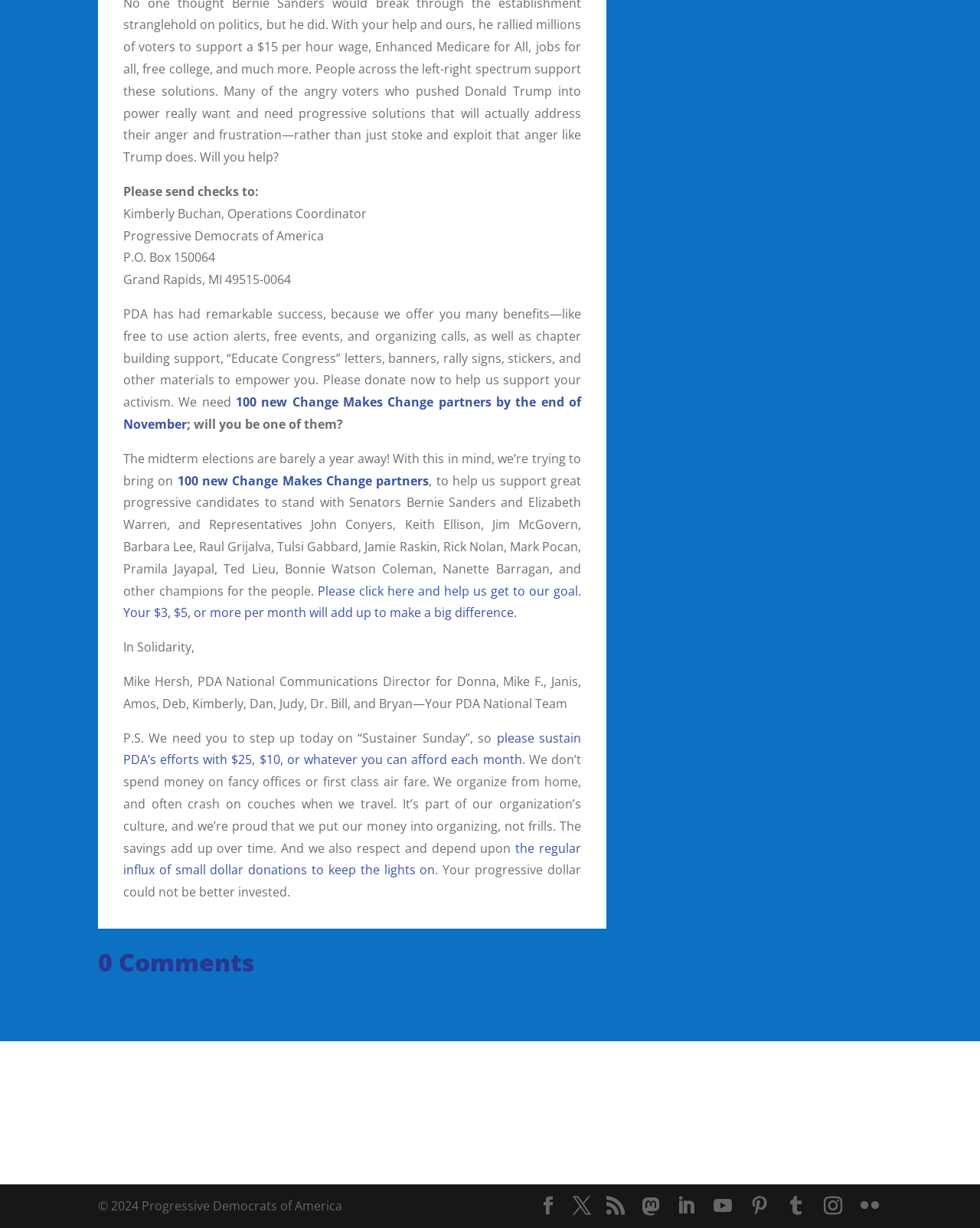Who is the National Communications Director of PDA?
Please provide a detailed and thorough answer to the question.

The National Communications Director of PDA is mentioned in the static text element [507]. It is Mike Hersh.